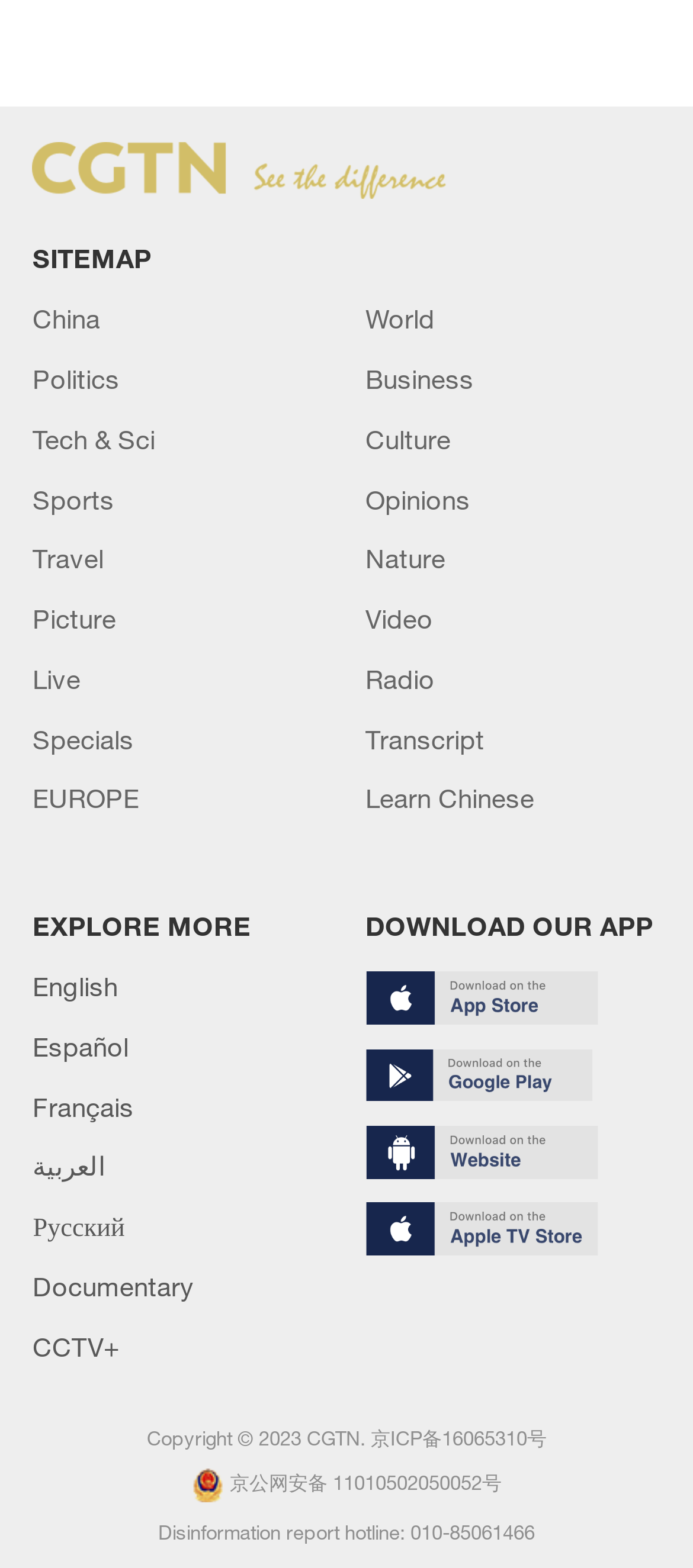Locate the bounding box coordinates of the area to click to fulfill this instruction: "Click on the 'China' link". The bounding box should be presented as four float numbers between 0 and 1, in the order [left, top, right, bottom].

[0.047, 0.193, 0.145, 0.213]